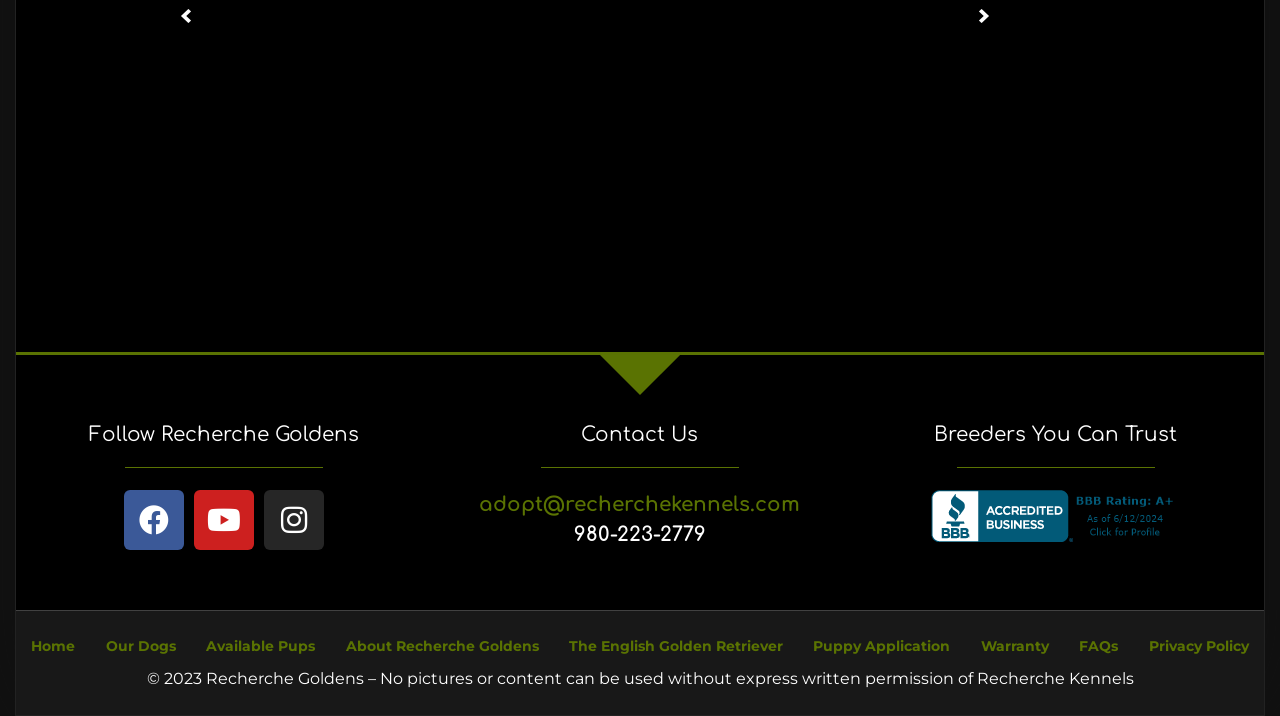What is the name of the kennel?
Provide a detailed and well-explained answer to the question.

I found the name 'Recherche Goldens' in the heading 'Follow Recherche Goldens' which suggests that it is the name of the kennel.